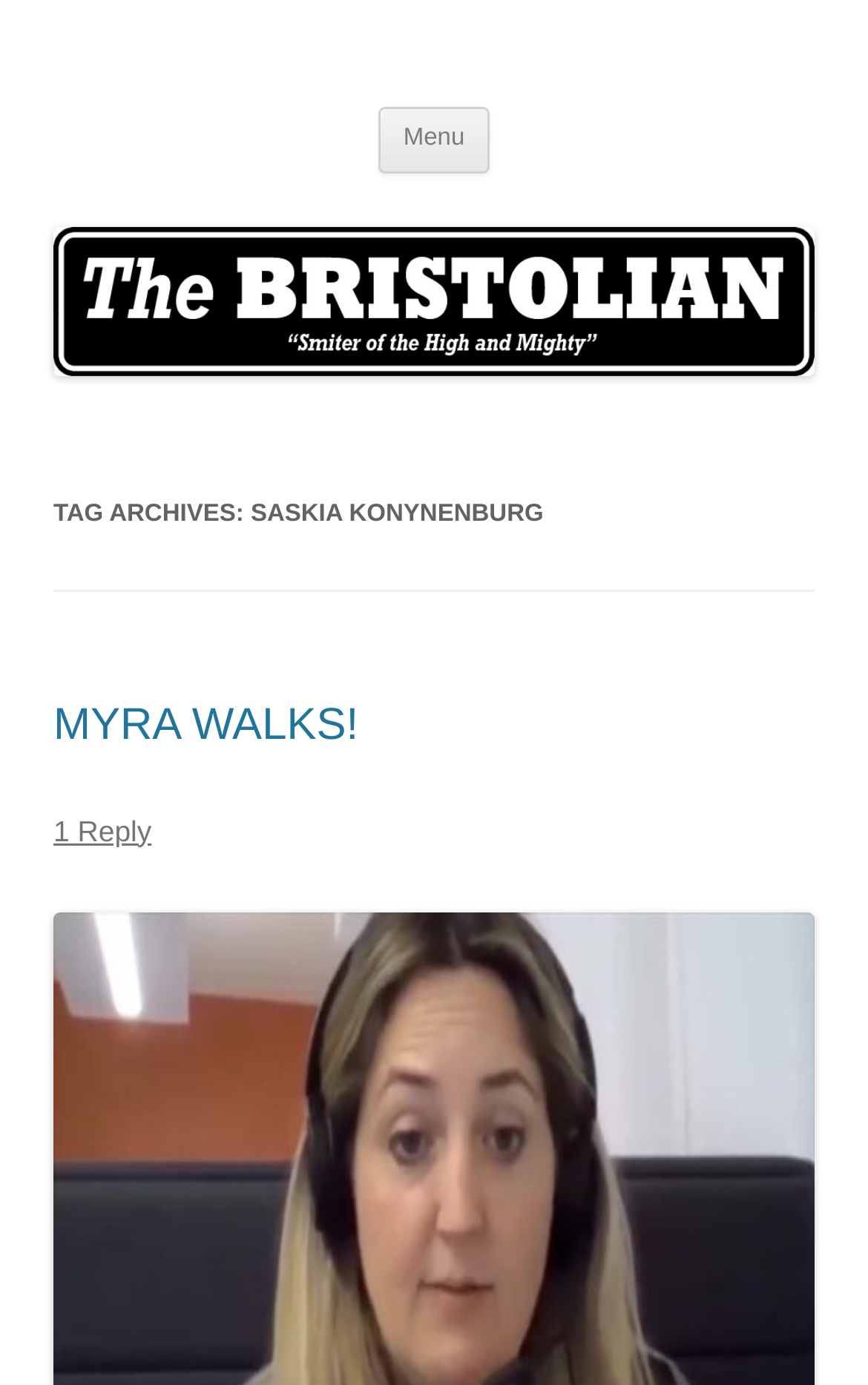Give a concise answer of one word or phrase to the question: 
What is the name of the author?

Saskia Konynenburg